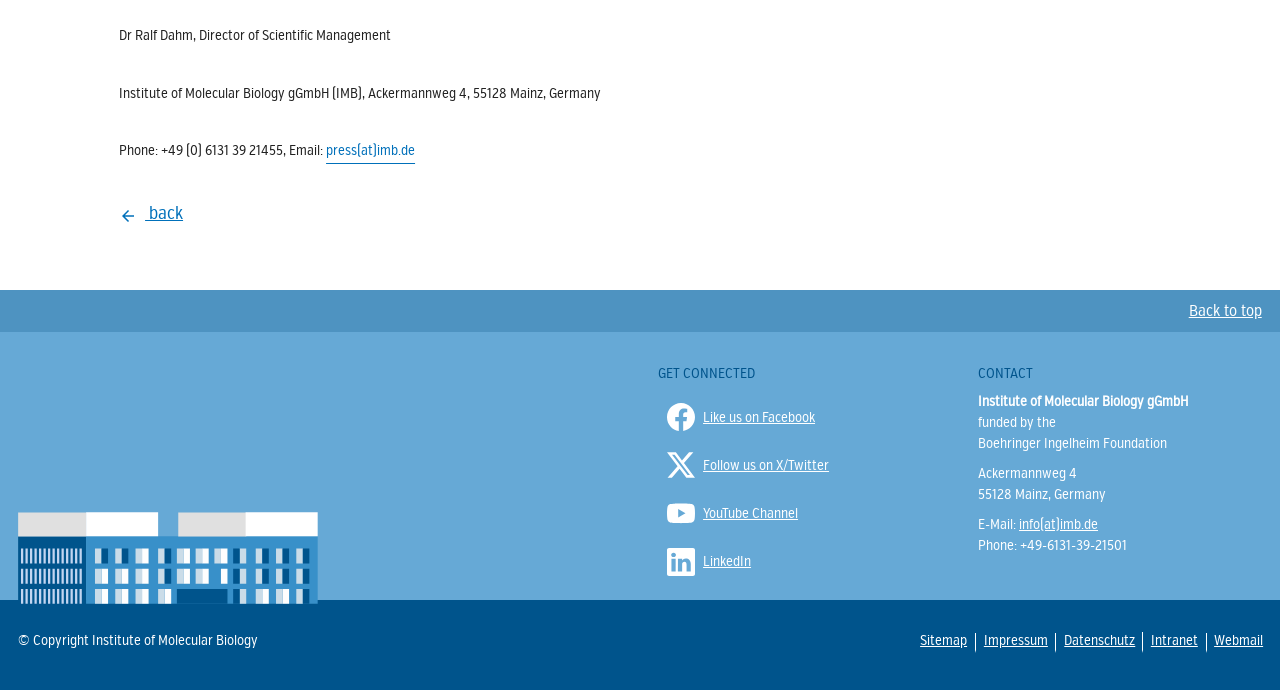Carefully observe the image and respond to the question with a detailed answer:
What is the name of the institute?

The name of the institute can be found in the StaticText element with the text 'Institute of Molecular Biology gGmbH (IMB), Ackermannweg 4, 55128 Mainz, Germany'.